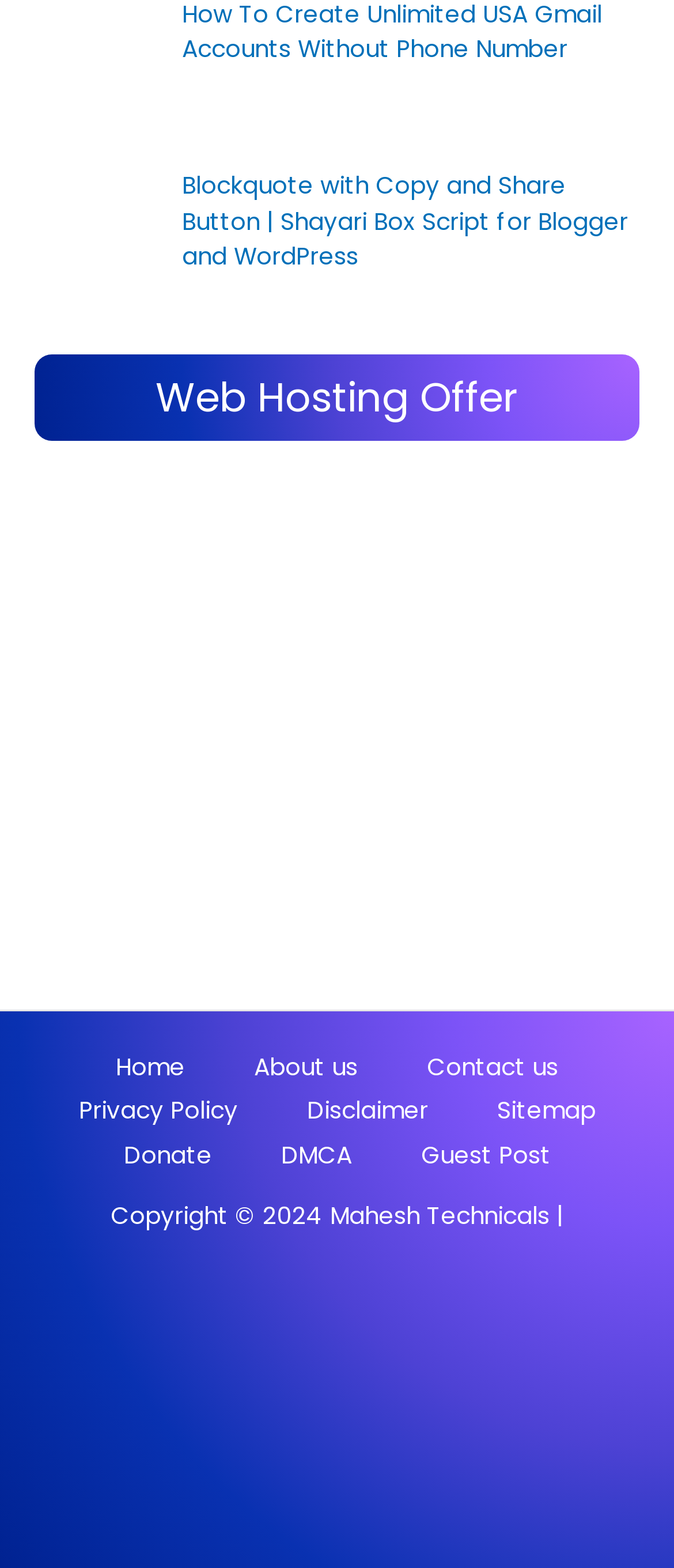Identify the coordinates of the bounding box for the element that must be clicked to accomplish the instruction: "Click on the 'About us' link".

[0.326, 0.667, 0.582, 0.695]